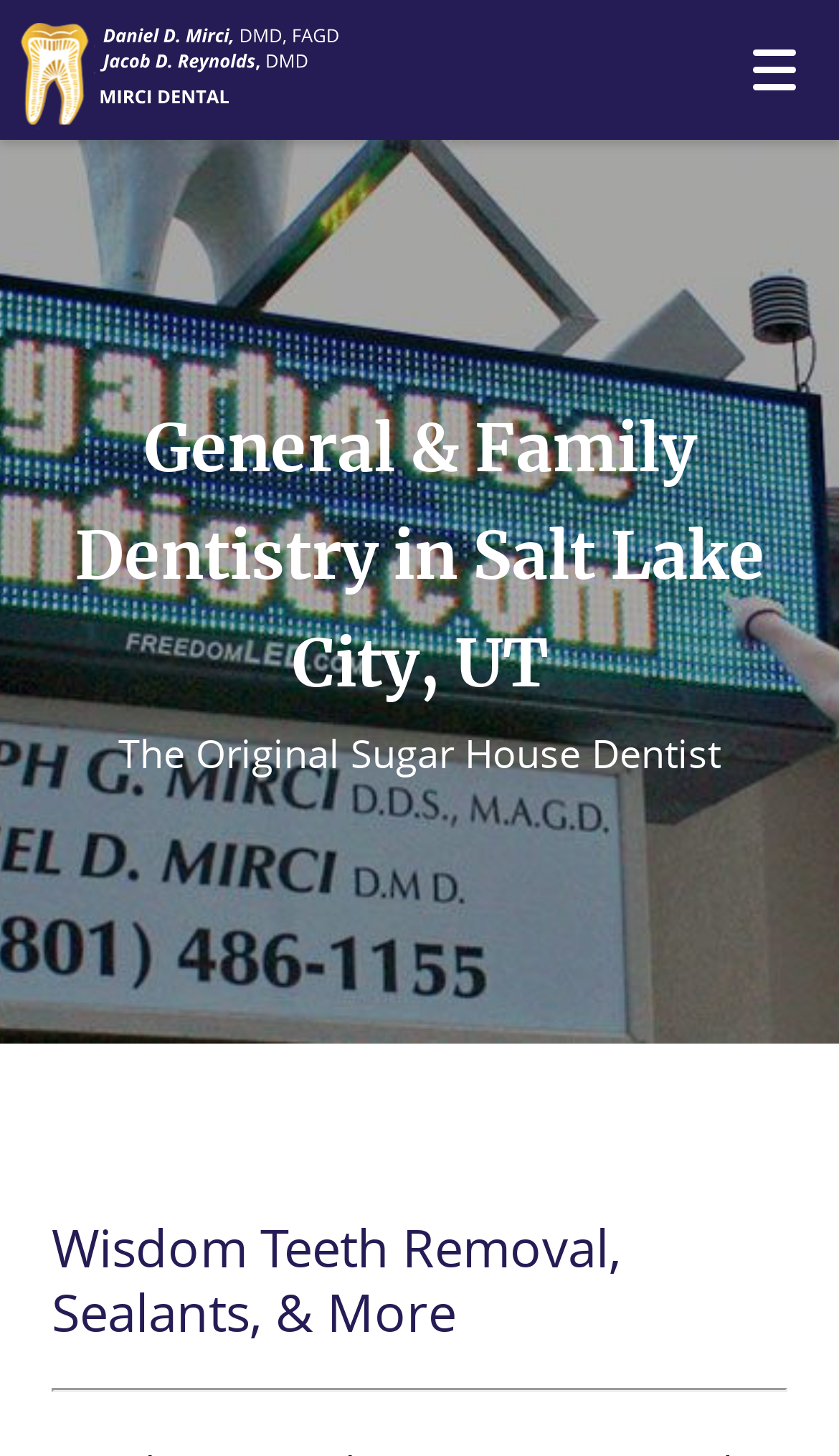Please identify the bounding box coordinates for the region that you need to click to follow this instruction: "Get directions".

[0.363, 0.853, 0.621, 0.956]